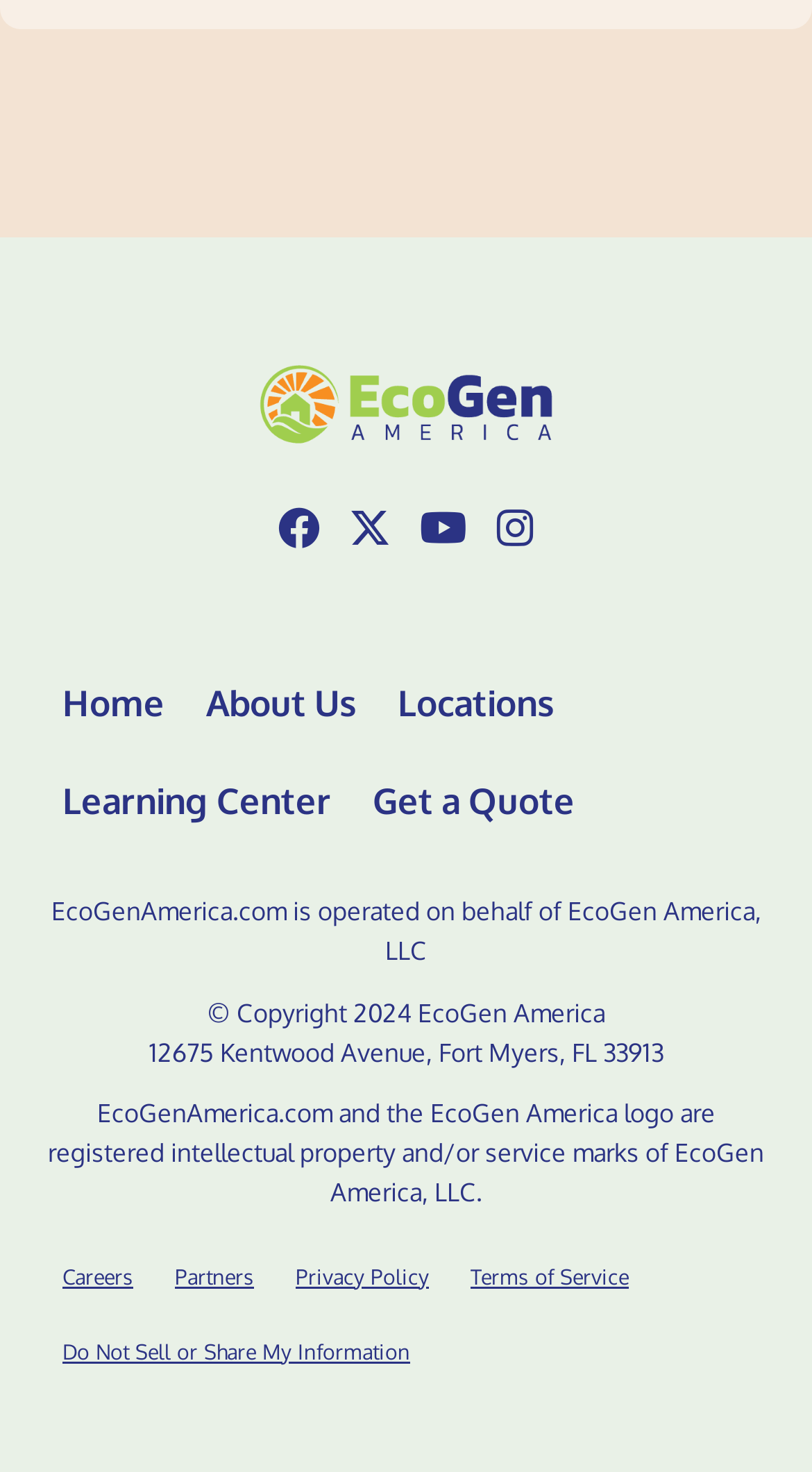Could you indicate the bounding box coordinates of the region to click in order to complete this instruction: "view careers".

[0.051, 0.841, 0.19, 0.892]